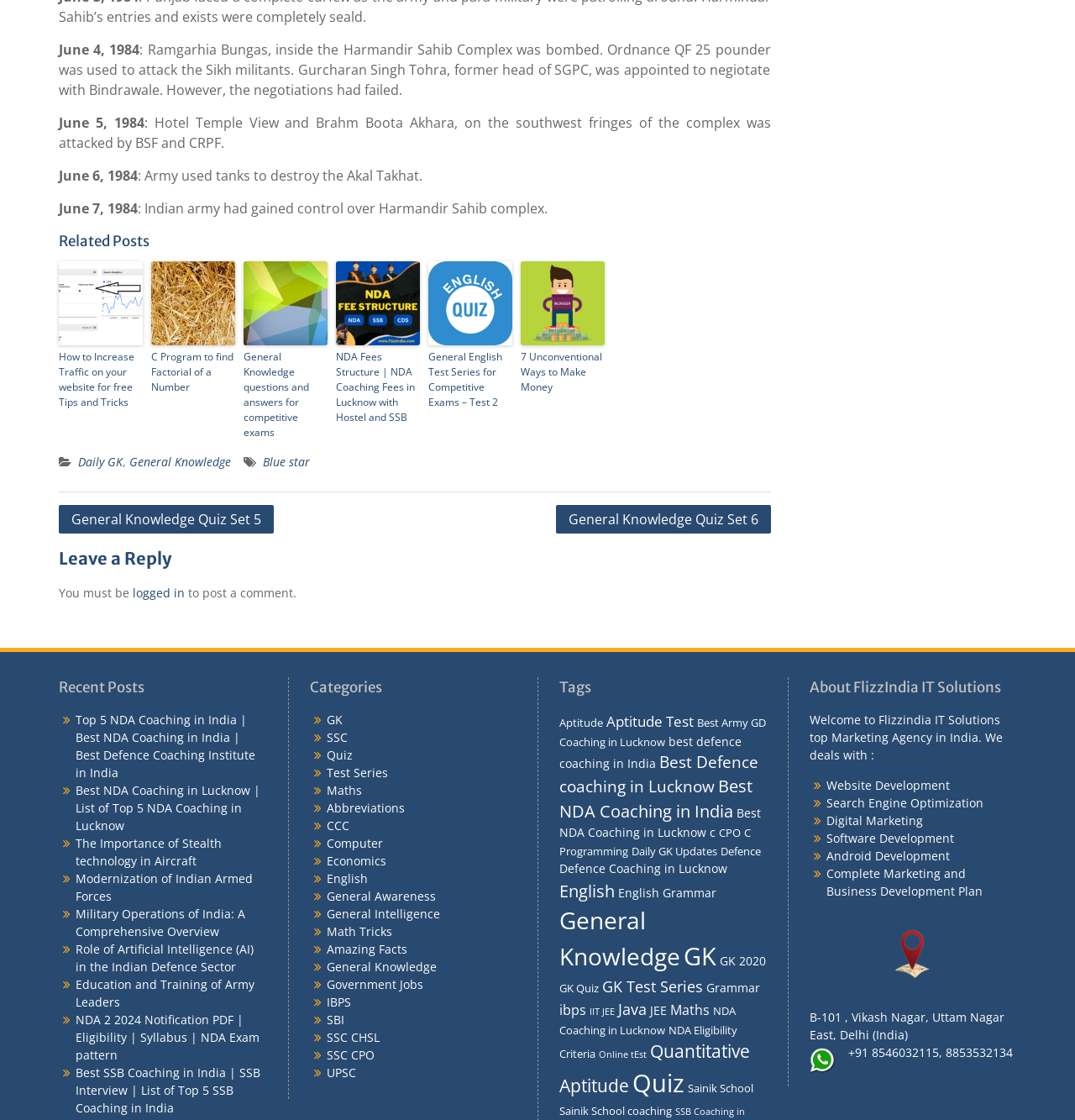Identify the coordinates of the bounding box for the element described below: "C Programming". Return the coordinates as four float numbers between 0 and 1: [left, top, right, bottom].

[0.52, 0.737, 0.698, 0.767]